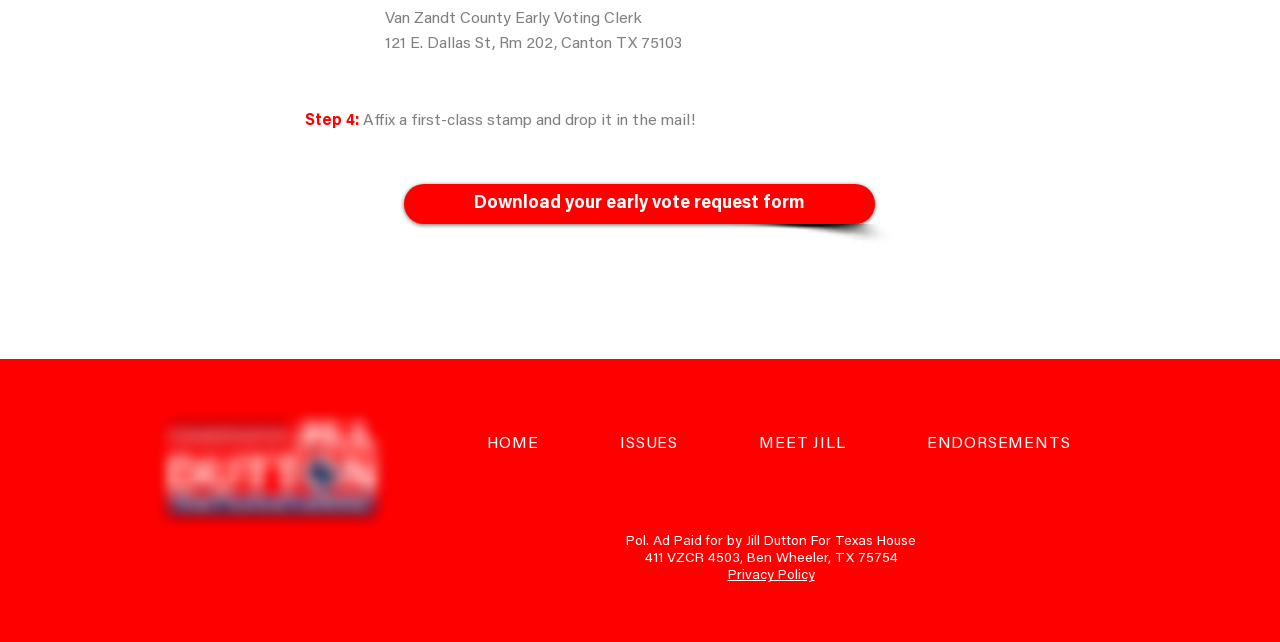What is the address of the Van Zandt County Early Voting Clerk?
Relying on the image, give a concise answer in one word or a brief phrase.

121 E. Dallas St, Rm 202, Canton TX 75103